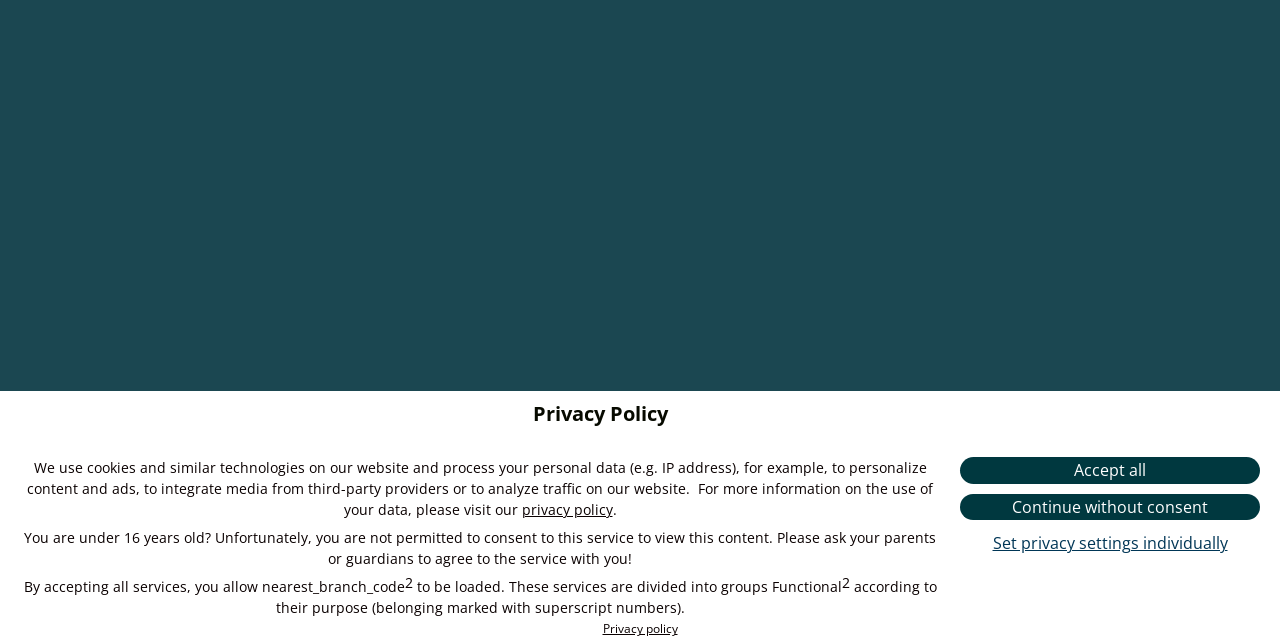Provide the bounding box coordinates for the specified HTML element described in this description: "Accept all". The coordinates should be four float numbers ranging from 0 to 1, in the format [left, top, right, bottom].

[0.75, 0.715, 0.984, 0.756]